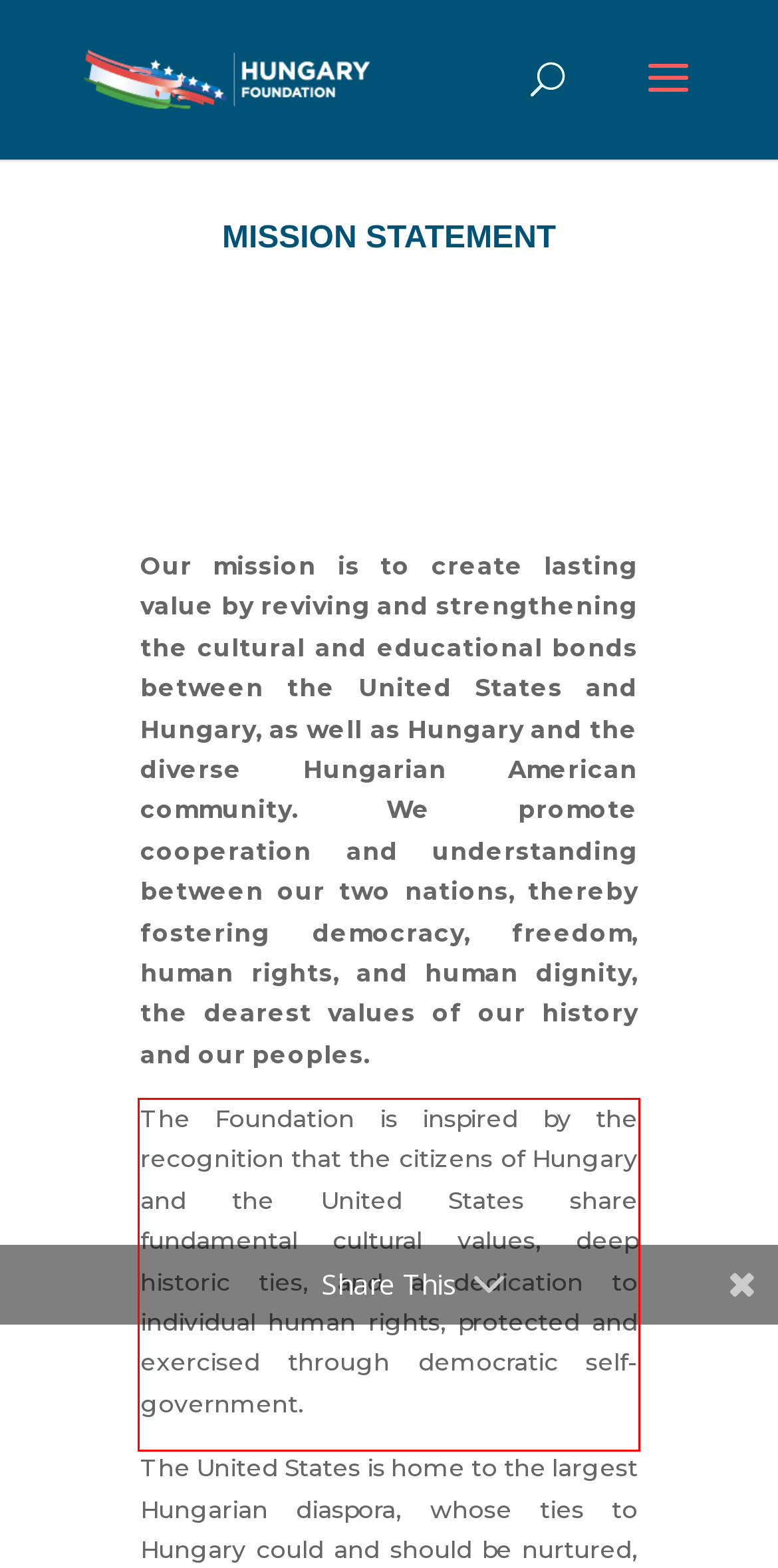From the screenshot of the webpage, locate the red bounding box and extract the text contained within that area.

The Foundation is inspired by the recognition that the citizens of Hungary and the United States share fundamental cultural values, deep historic ties, and a dedication to individual human rights, protected and exercised through democratic self-government.